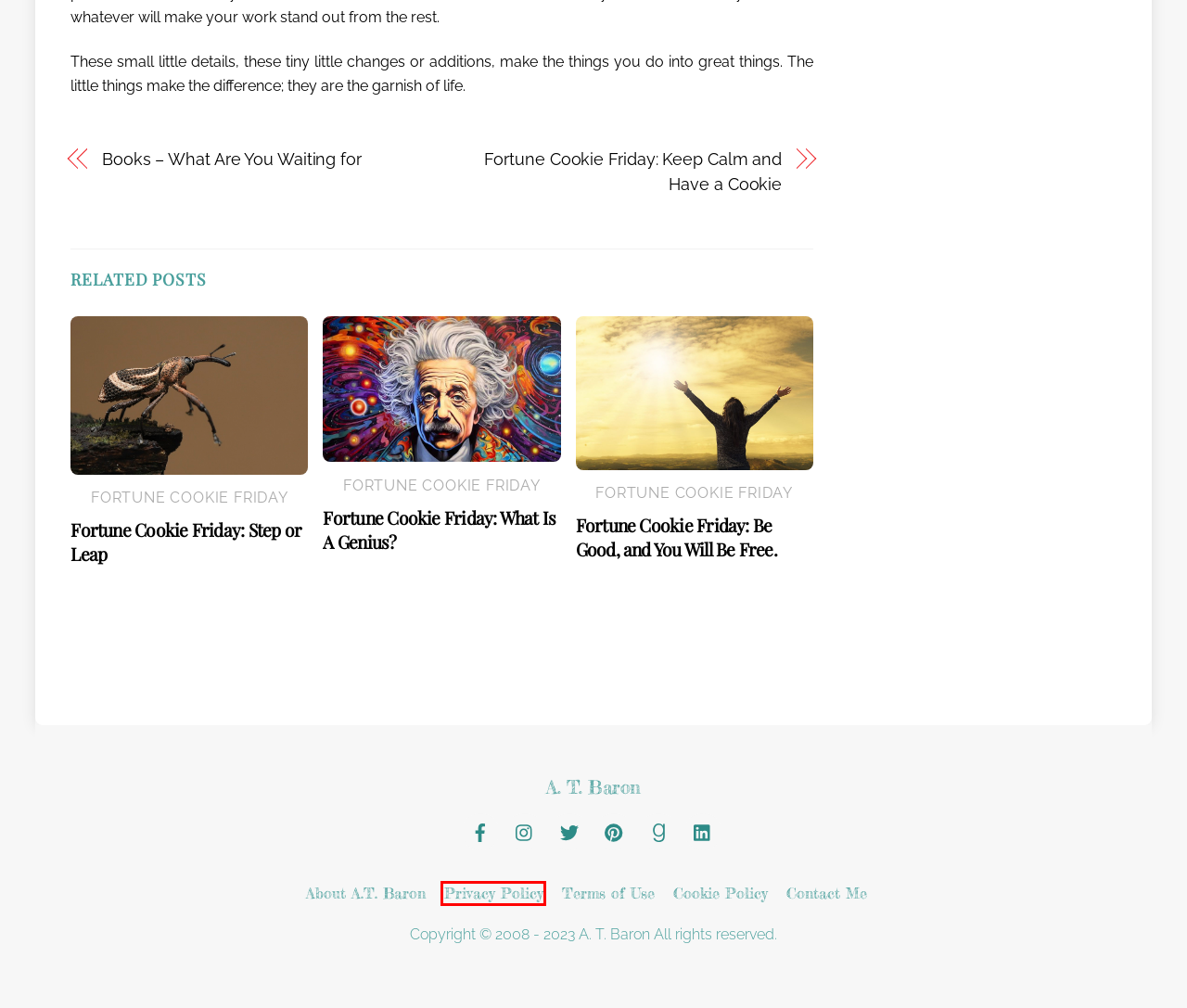Look at the screenshot of a webpage with a red bounding box and select the webpage description that best corresponds to the new page after clicking the element in the red box. Here are the options:
A. Terms of Use | A. T. Baron
B. Privacy Policy | A. T. Baron
C. Books – What Are You Waiting for | A. T. Baron
D. Fortune Cookie Friday: What Is A Genius? | A. T. Baron
E. Fortune Cookie Friday: Step or Leap | A. T. Baron
F. Fortune Cookie Friday: Keep Calm and Have a Cookie | A. T. Baron
G. Fortune Cookie Friday: Be Good, and You Will Be Free. | A. T. Baron
H. Cookie Policy | A. T. Baron

B